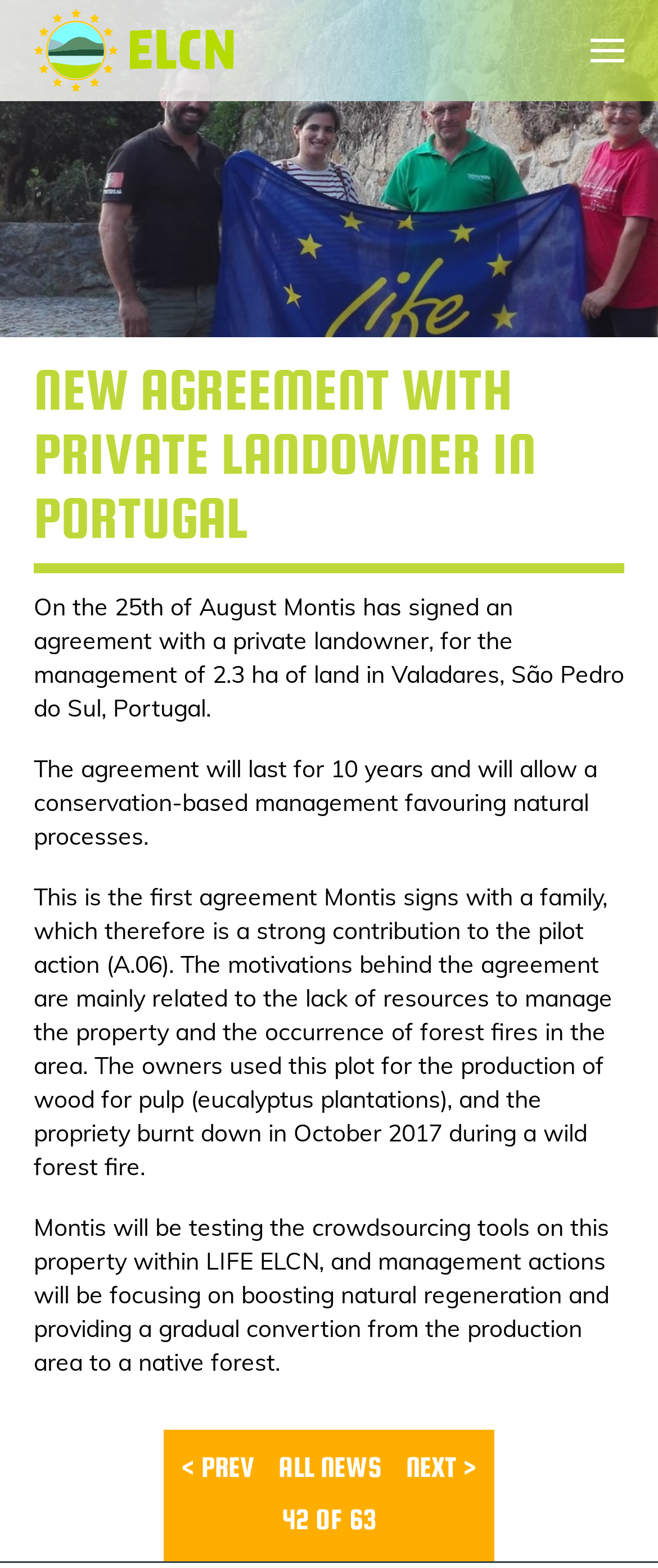Utilize the details in the image to thoroughly answer the following question: What is the location of the land in the agreement?

I found this information by reading the article on the webpage, which mentions that Montis has signed an agreement with a private landowner for the management of 2.3 ha of land in Valadares, São Pedro do Sul, Portugal.